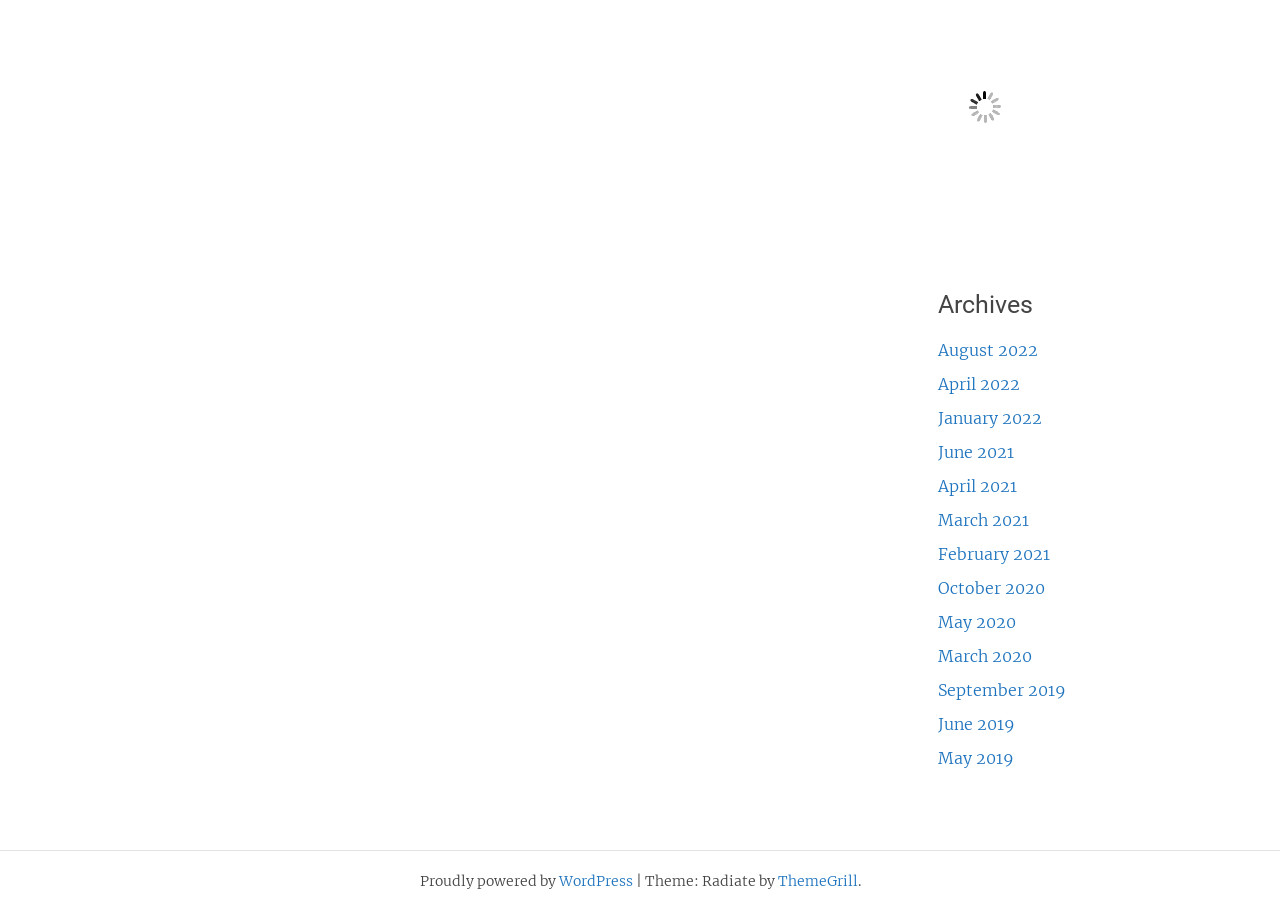Given the description WordPress, predict the bounding box coordinates of the UI element. Ensure the coordinates are in the format (top-left x, top-left y, bottom-right x, bottom-right y) and all values are between 0 and 1.

[0.436, 0.956, 0.494, 0.976]